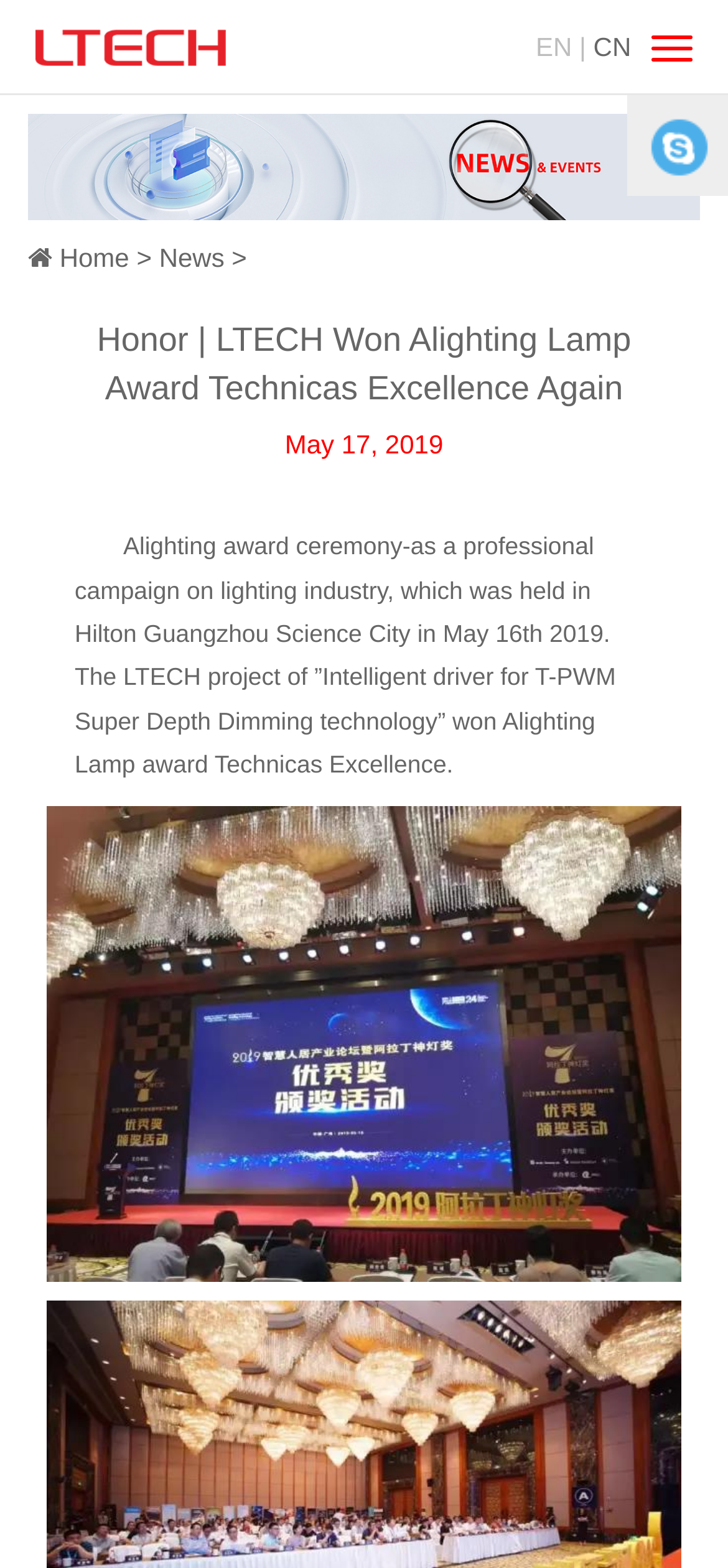Provide the bounding box coordinates of the HTML element this sentence describes: "Home". The bounding box coordinates consist of four float numbers between 0 and 1, i.e., [left, top, right, bottom].

[0.082, 0.154, 0.178, 0.174]